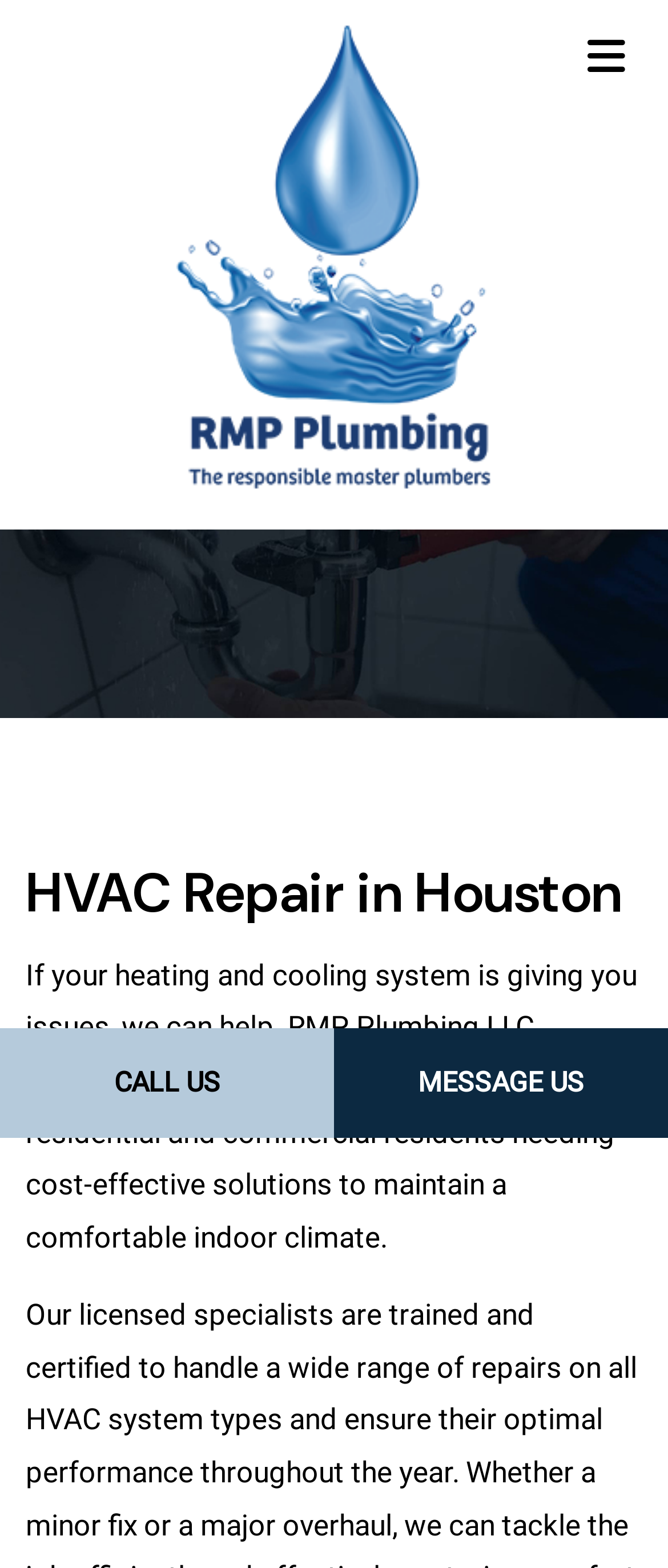Reply to the question with a brief word or phrase: What is the accessibility feature of the webpage?

Explore accessibility options